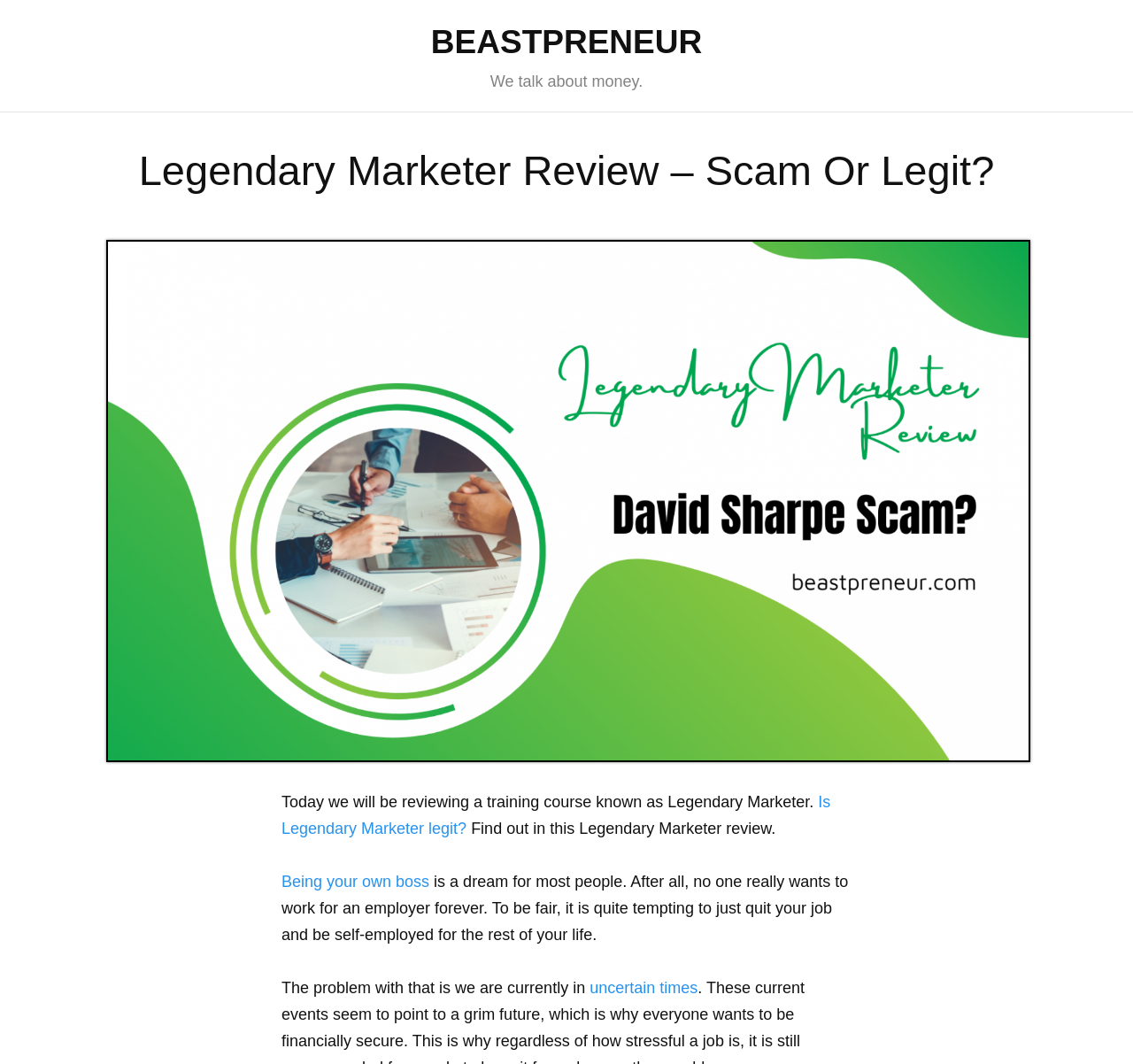Provide a thorough and detailed response to the question by examining the image: 
What is the topic of this review?

Based on the heading 'Legendary Marketer Review – Scam Or Legit?' and the image caption 'Legendary Marketer Review: David Sharpe Scam?', it is clear that the topic of this review is Legendary Marketer.